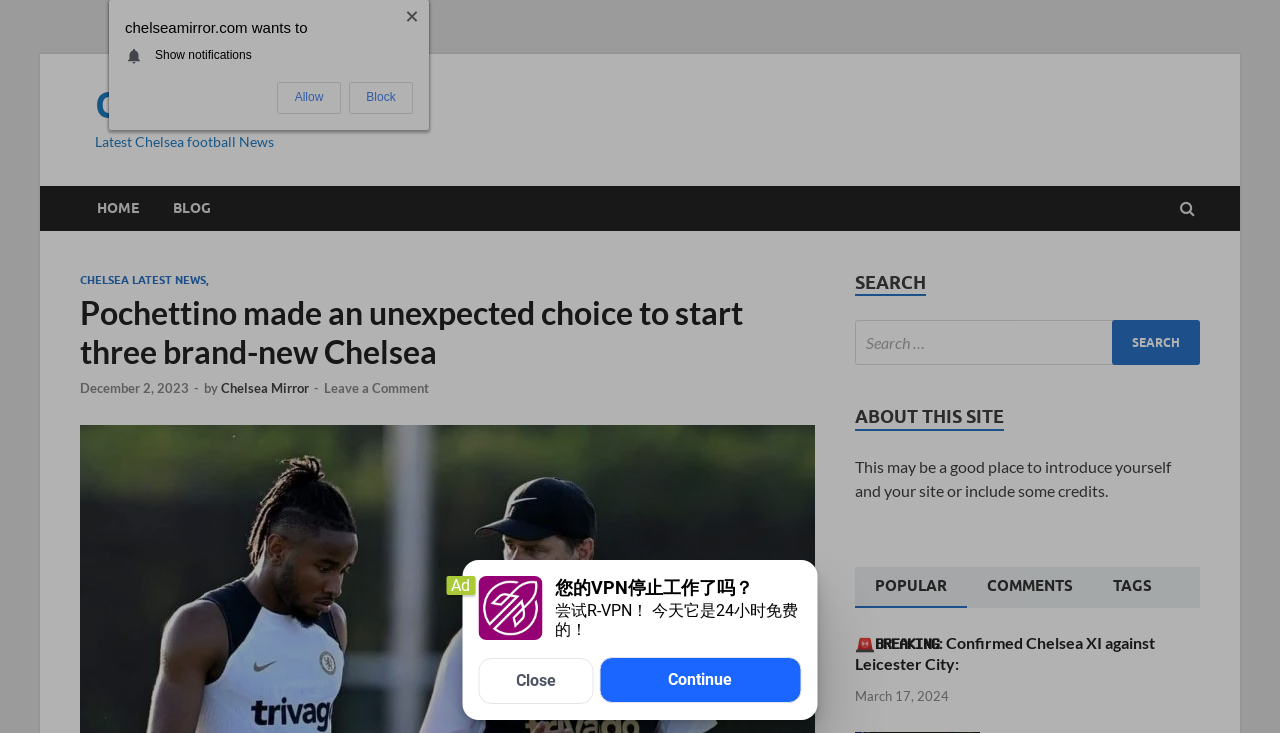What is the purpose of the search box?
From the details in the image, provide a complete and detailed answer to the question.

The search box is located at the top-right corner of the webpage, and it allows users to search for specific articles or keywords within the website.